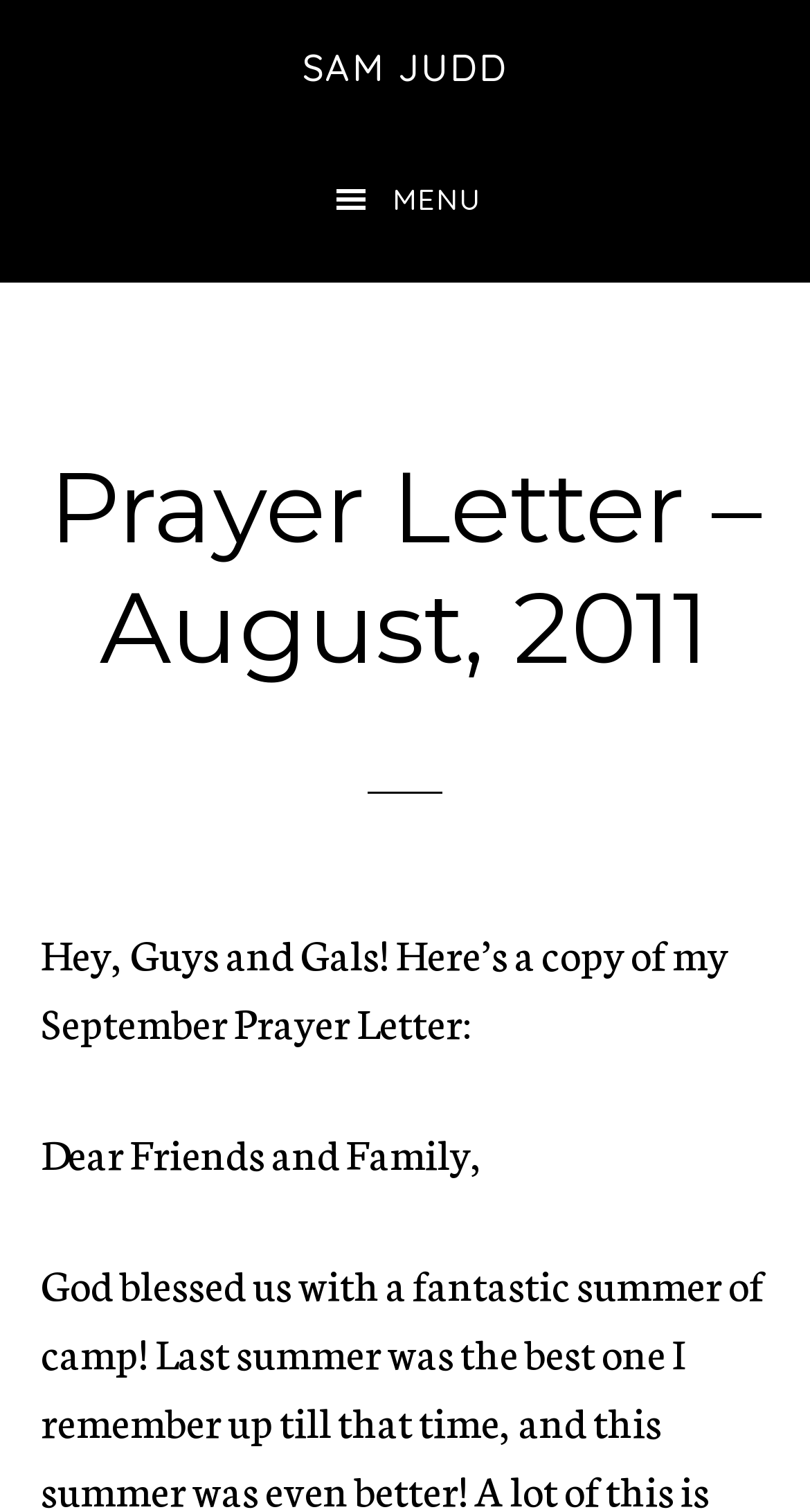Based on the element description Menu, identify the bounding box coordinates for the UI element. The coordinates should be in the format (top-left x, top-left y, bottom-right x, bottom-right y) and within the 0 to 1 range.

[0.05, 0.091, 0.95, 0.173]